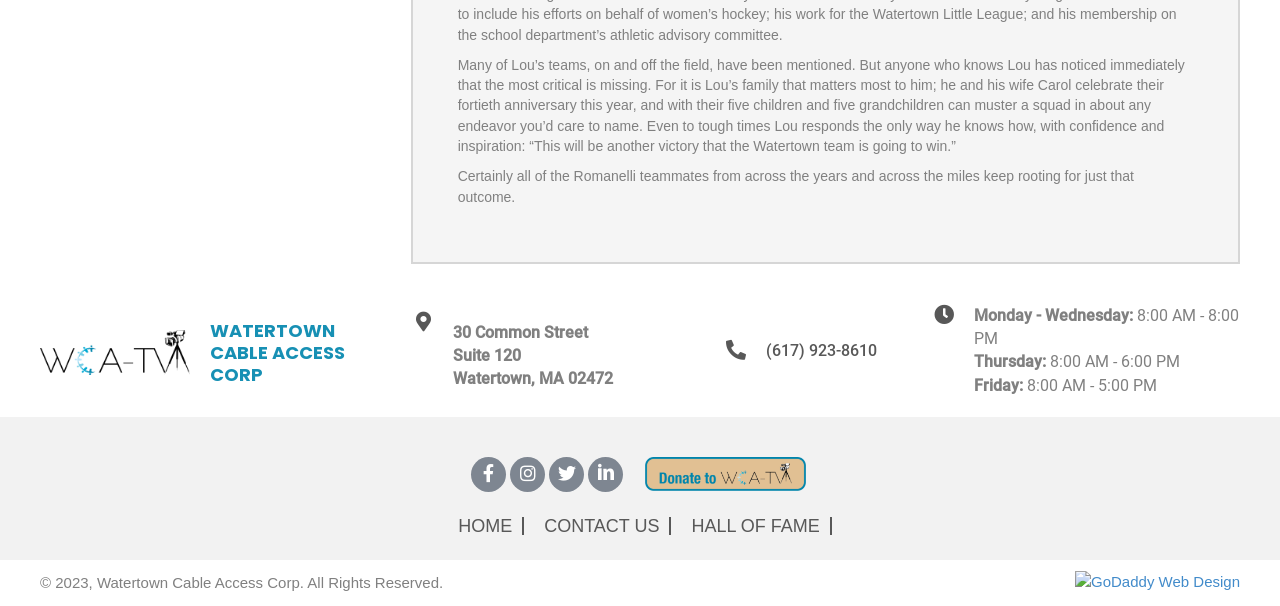Analyze the image and provide a detailed answer to the question: What is the address of the organization?

The address of the organization can be found in the middle of the webpage, where it is written as '30 Common Street, Suite 120, Watertown, MA 02472'.